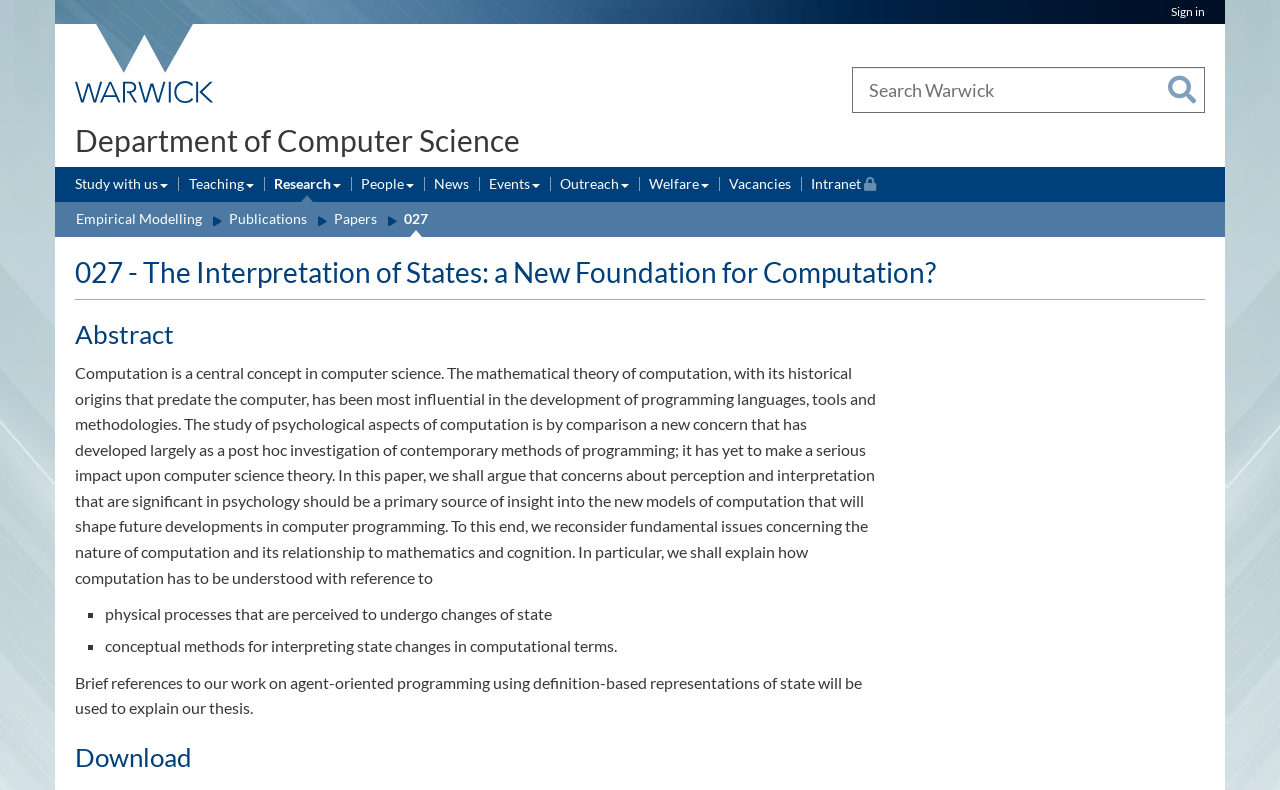What is the topic of the paper?
Look at the image and answer the question with a single word or phrase.

Computation and interpretation of states